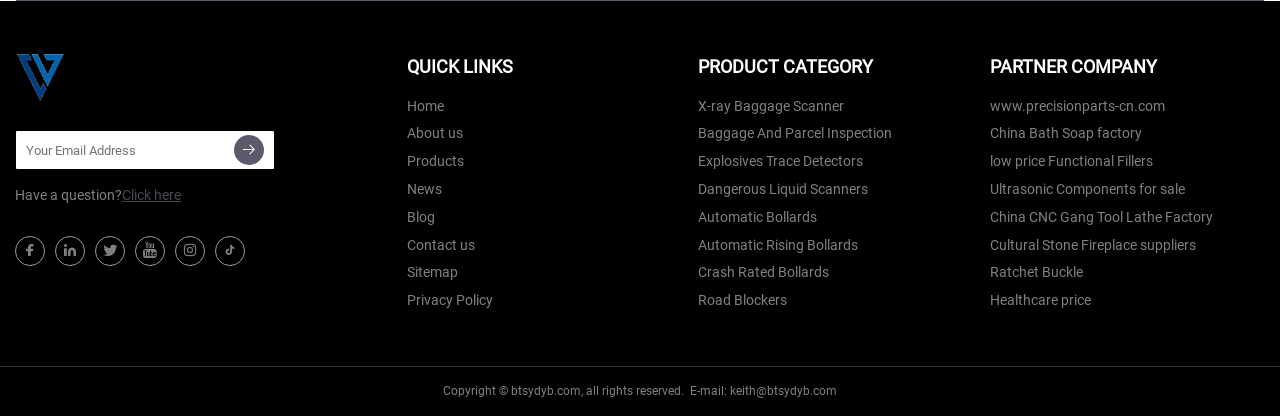Determine the bounding box coordinates of the clickable element to complete this instruction: "Add '3 in 1 Travel Neck Pillow Set' to cart". Provide the coordinates in the format of four float numbers between 0 and 1, [left, top, right, bottom].

None